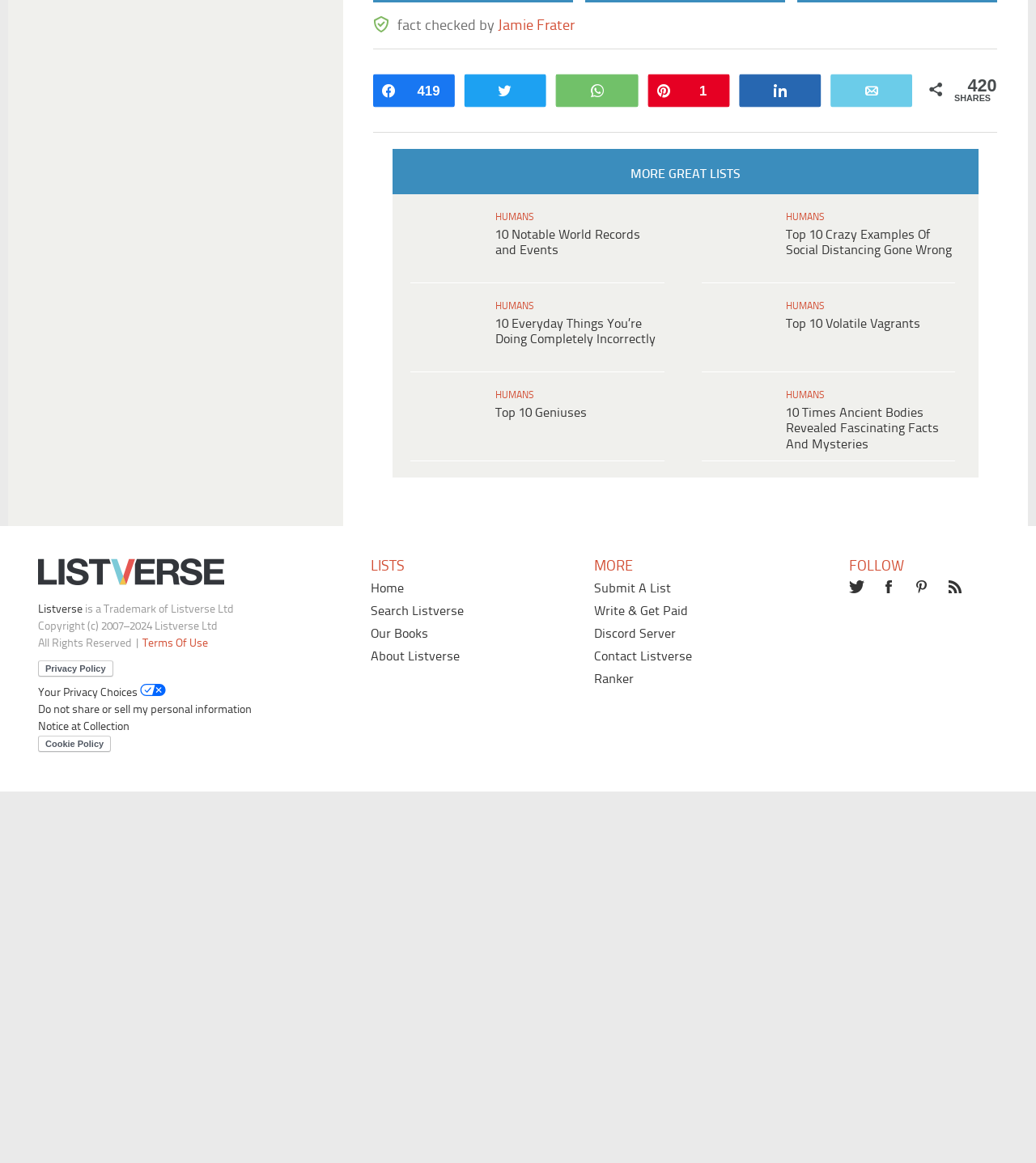Find the bounding box coordinates of the area that needs to be clicked in order to achieve the following instruction: "Share on WhatsApp". The coordinates should be specified as four float numbers between 0 and 1, i.e., [left, top, right, bottom].

[0.524, 0.674, 0.579, 0.699]